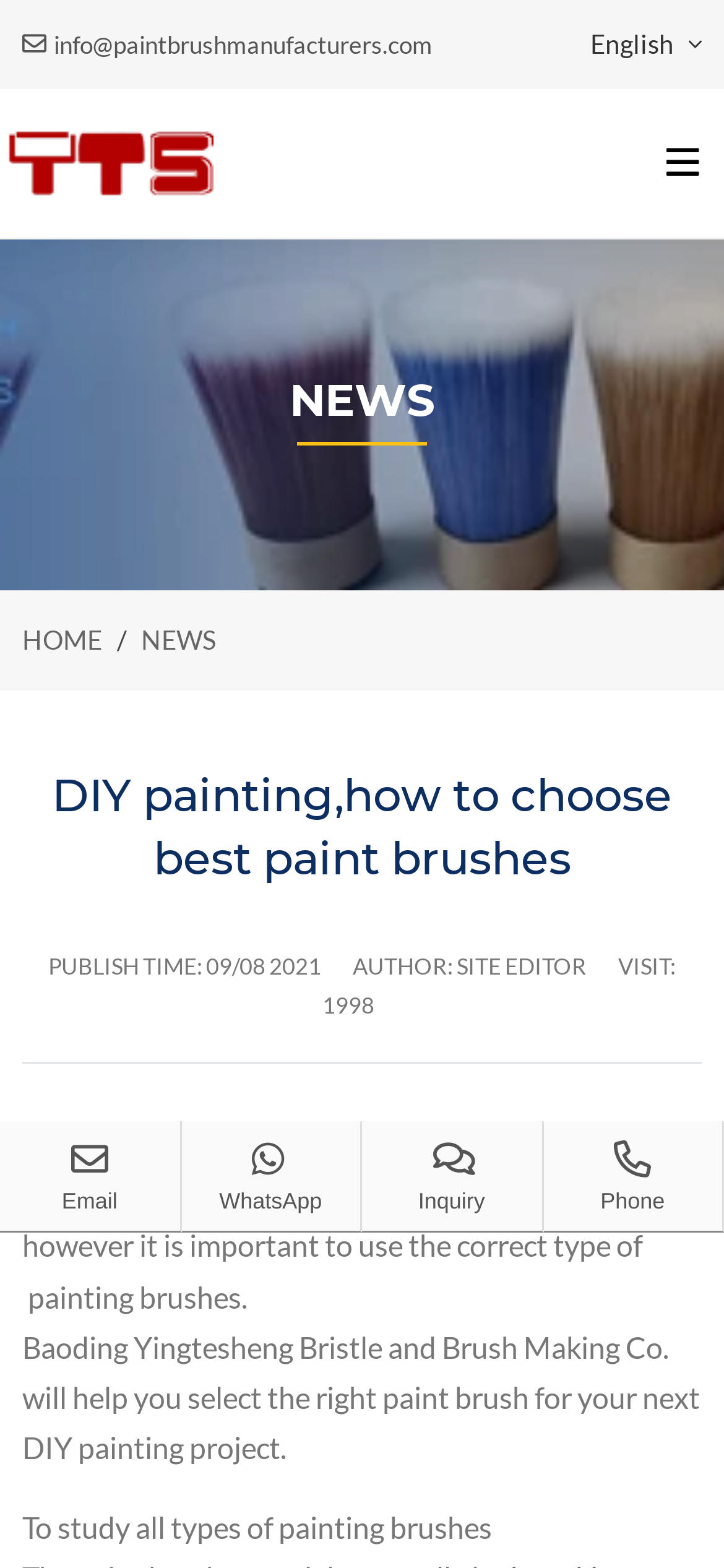Please identify the bounding box coordinates of the area that needs to be clicked to fulfill the following instruction: "Read the latest news."

[0.195, 0.397, 0.297, 0.417]